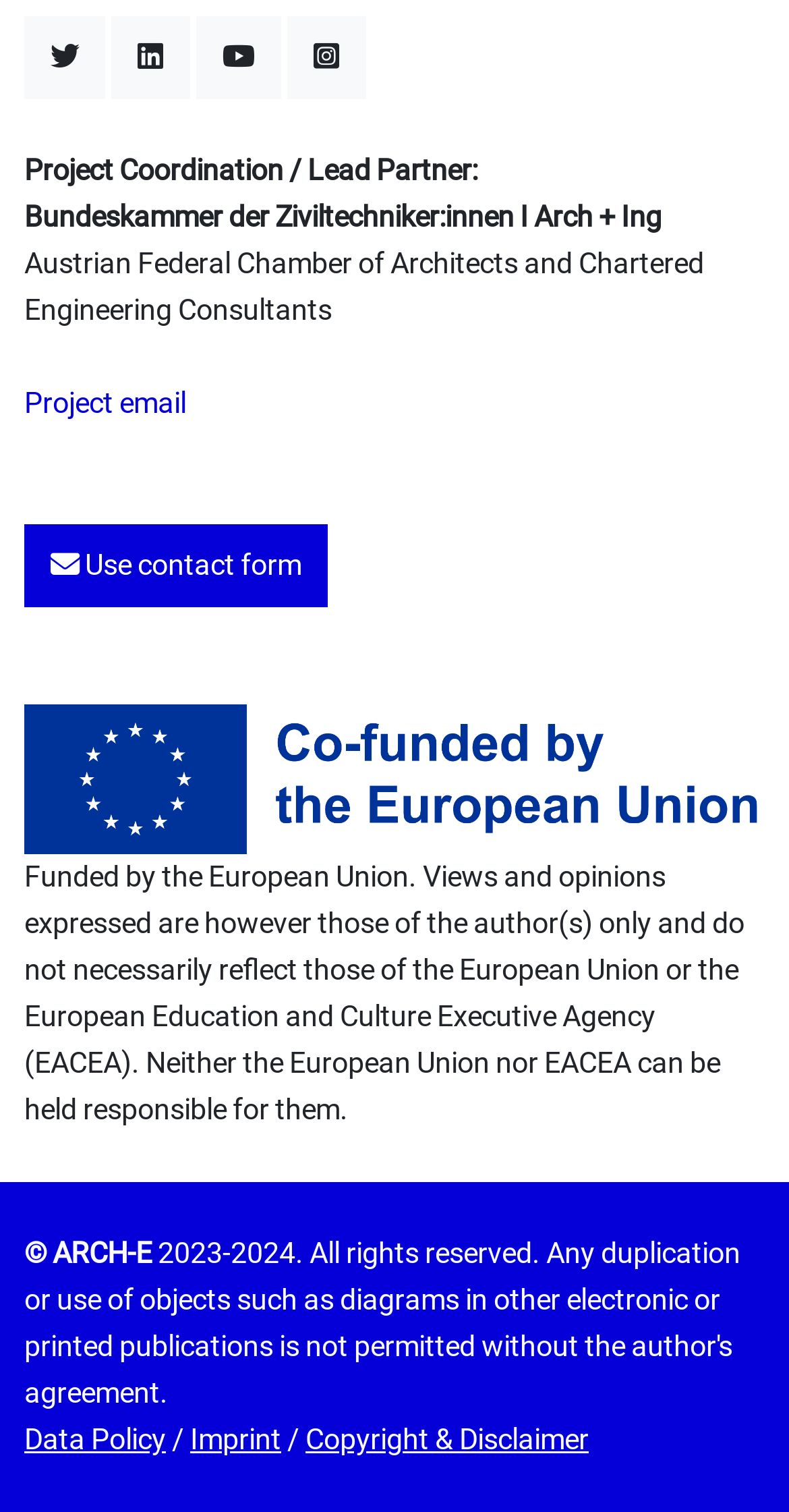Who is the copyright holder of this website?
Please provide a comprehensive and detailed answer to the question.

From the StaticText element with bounding box coordinates [0.031, 0.818, 0.192, 0.84], we can see that the copyright holder of this website is 'ARCH-E'.